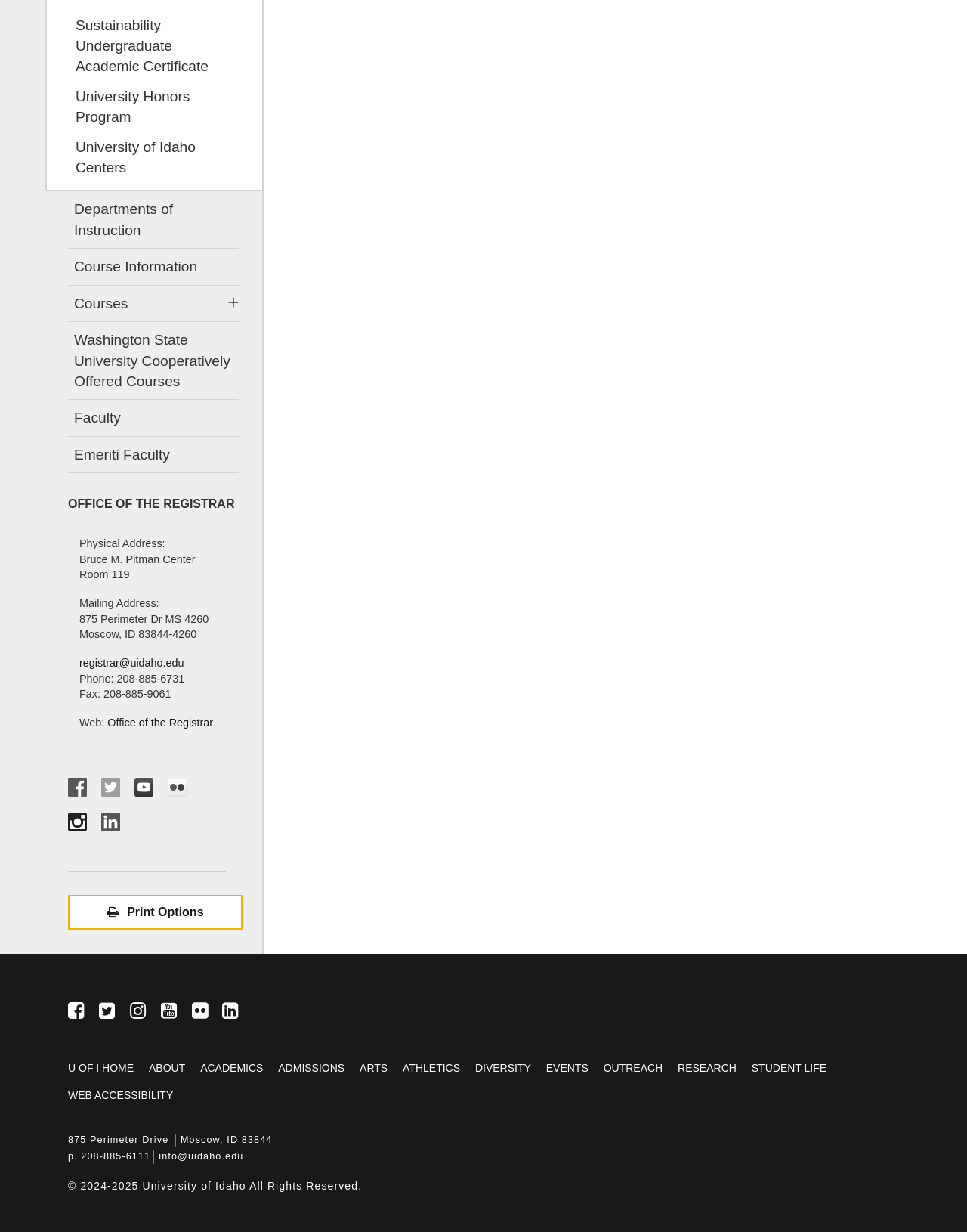Pinpoint the bounding box coordinates of the element you need to click to execute the following instruction: "Email the registrar". The bounding box should be represented by four float numbers between 0 and 1, in the format [left, top, right, bottom].

[0.082, 0.533, 0.19, 0.543]